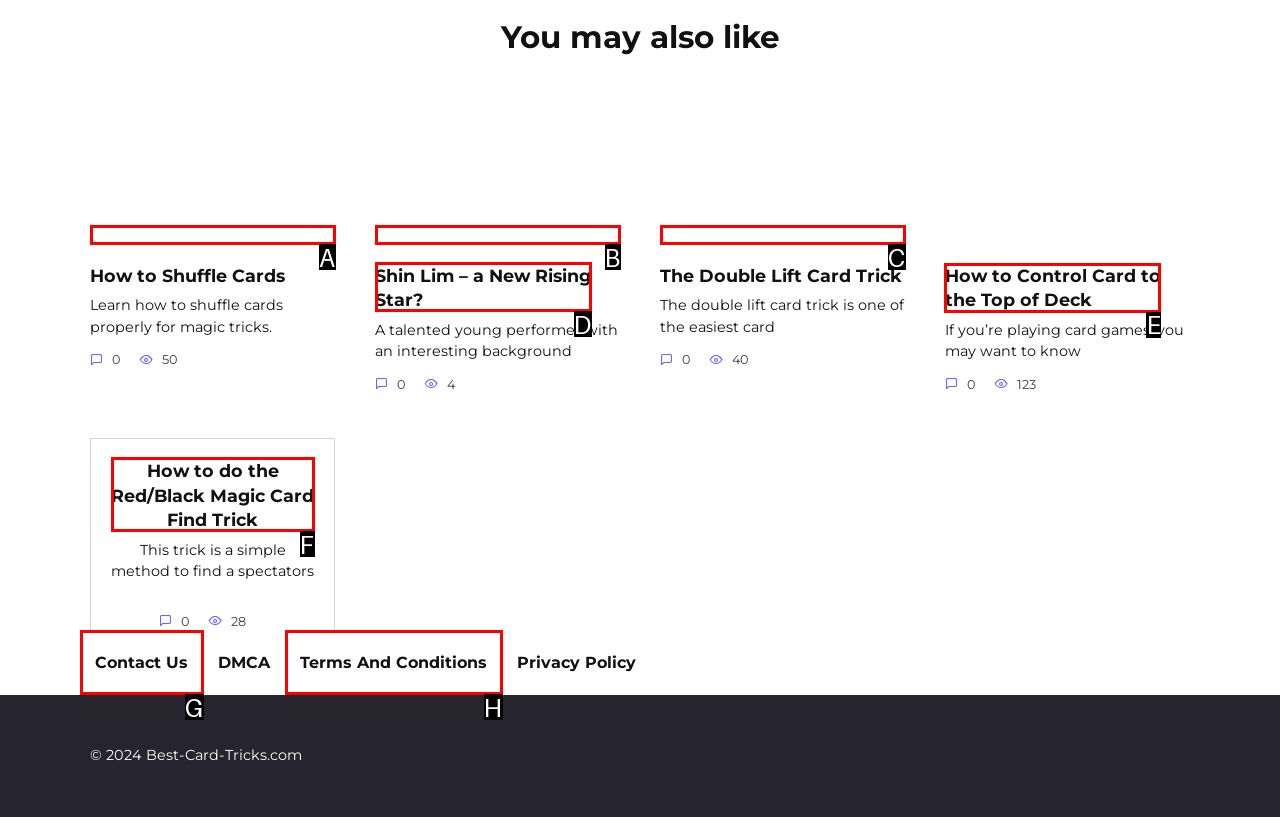From the given options, tell me which letter should be clicked to complete this task: Open the 'BLOG' dropdown menu
Answer with the letter only.

None